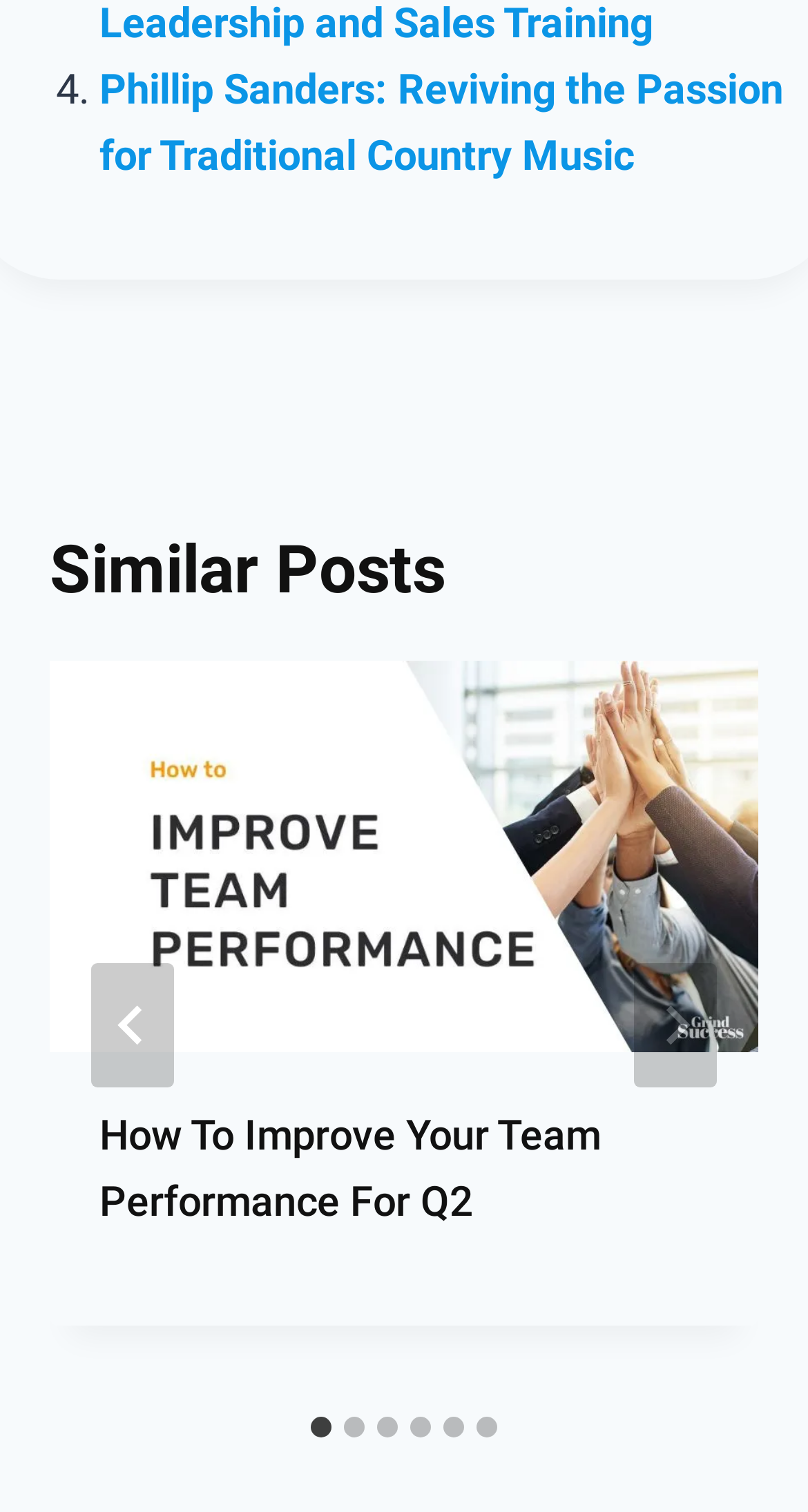Please specify the coordinates of the bounding box for the element that should be clicked to carry out this instruction: "Click the 'Go to last slide' button". The coordinates must be four float numbers between 0 and 1, formatted as [left, top, right, bottom].

[0.113, 0.638, 0.215, 0.72]